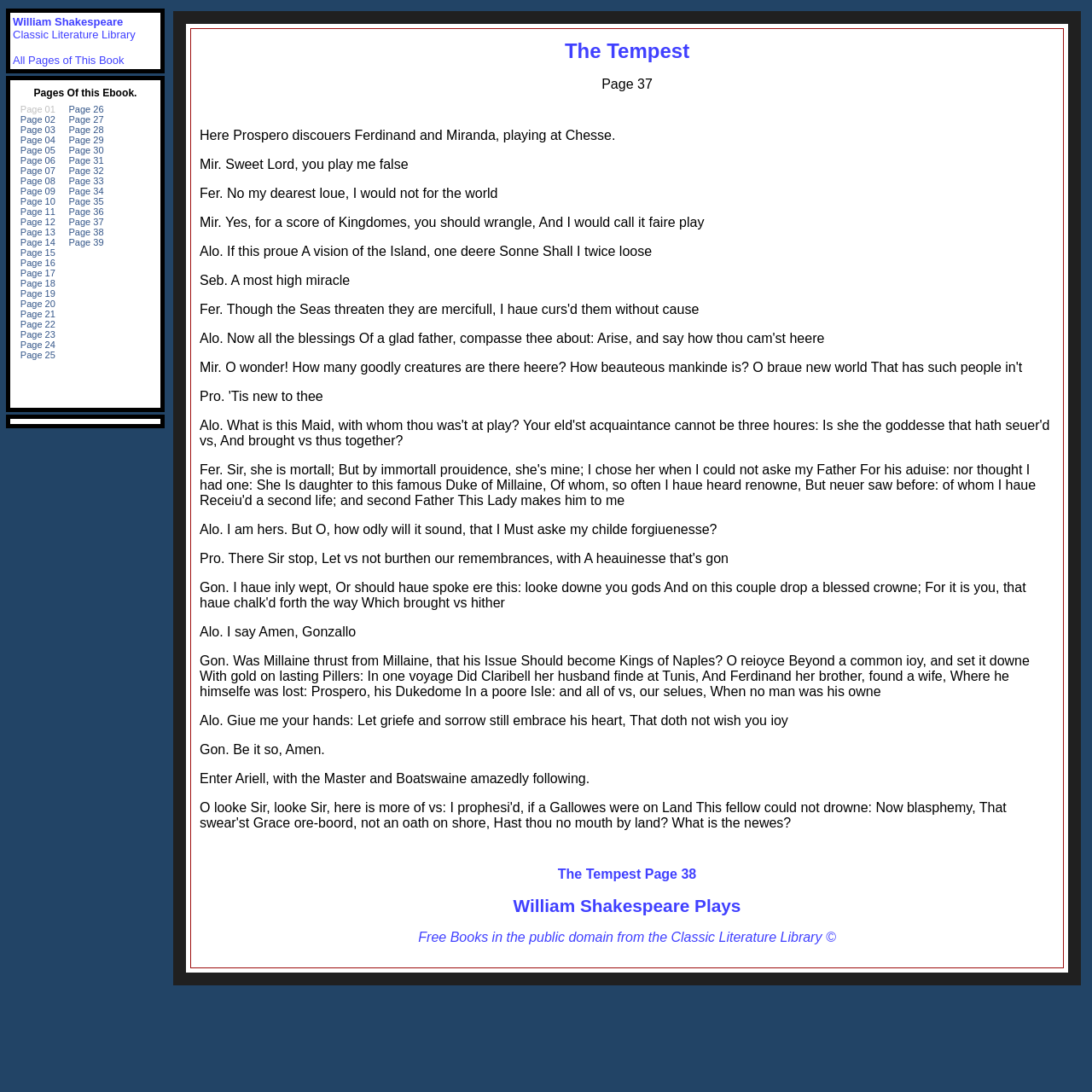Locate the bounding box of the UI element described in the following text: "The Tempest Page 38".

[0.511, 0.794, 0.638, 0.807]